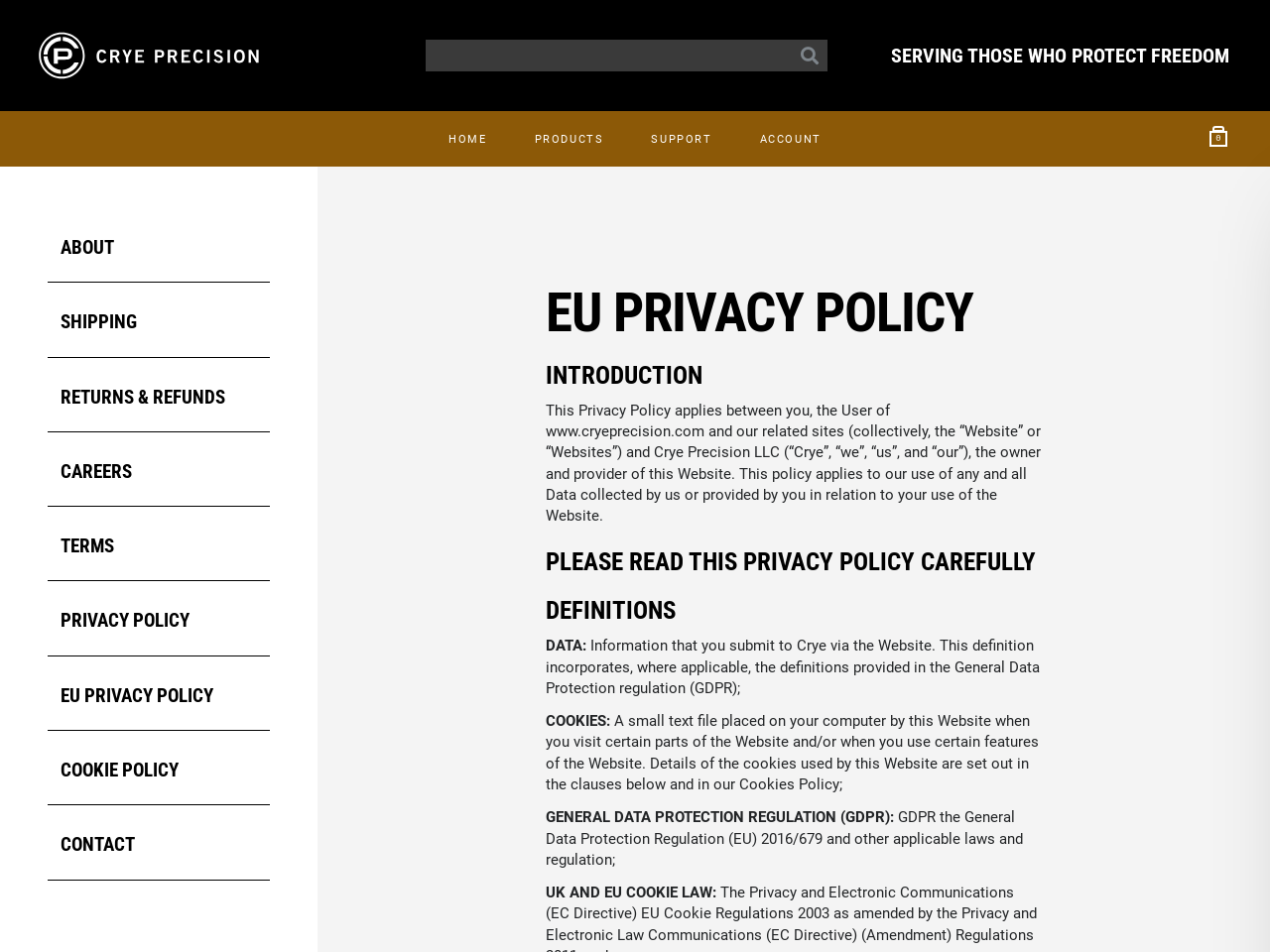Please answer the following question using a single word or phrase: What is the name of the company?

Crye Precision